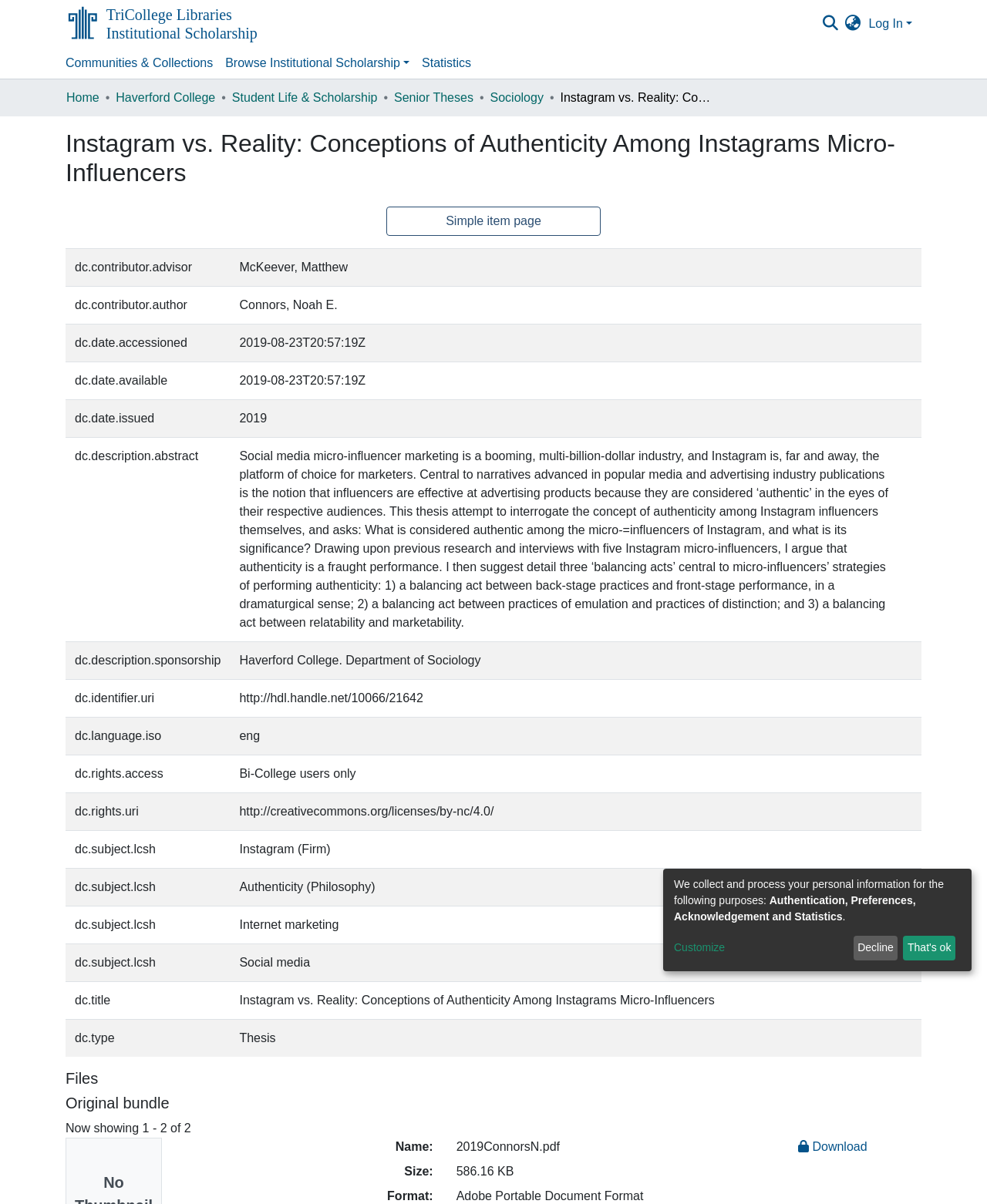What is the title of the thesis?
Utilize the image to construct a detailed and well-explained answer.

The title of the thesis can be found in the heading of the webpage, which says 'Instagram vs. Reality: Conceptions of Authenticity Among Instagrams Micro-Influencers'.